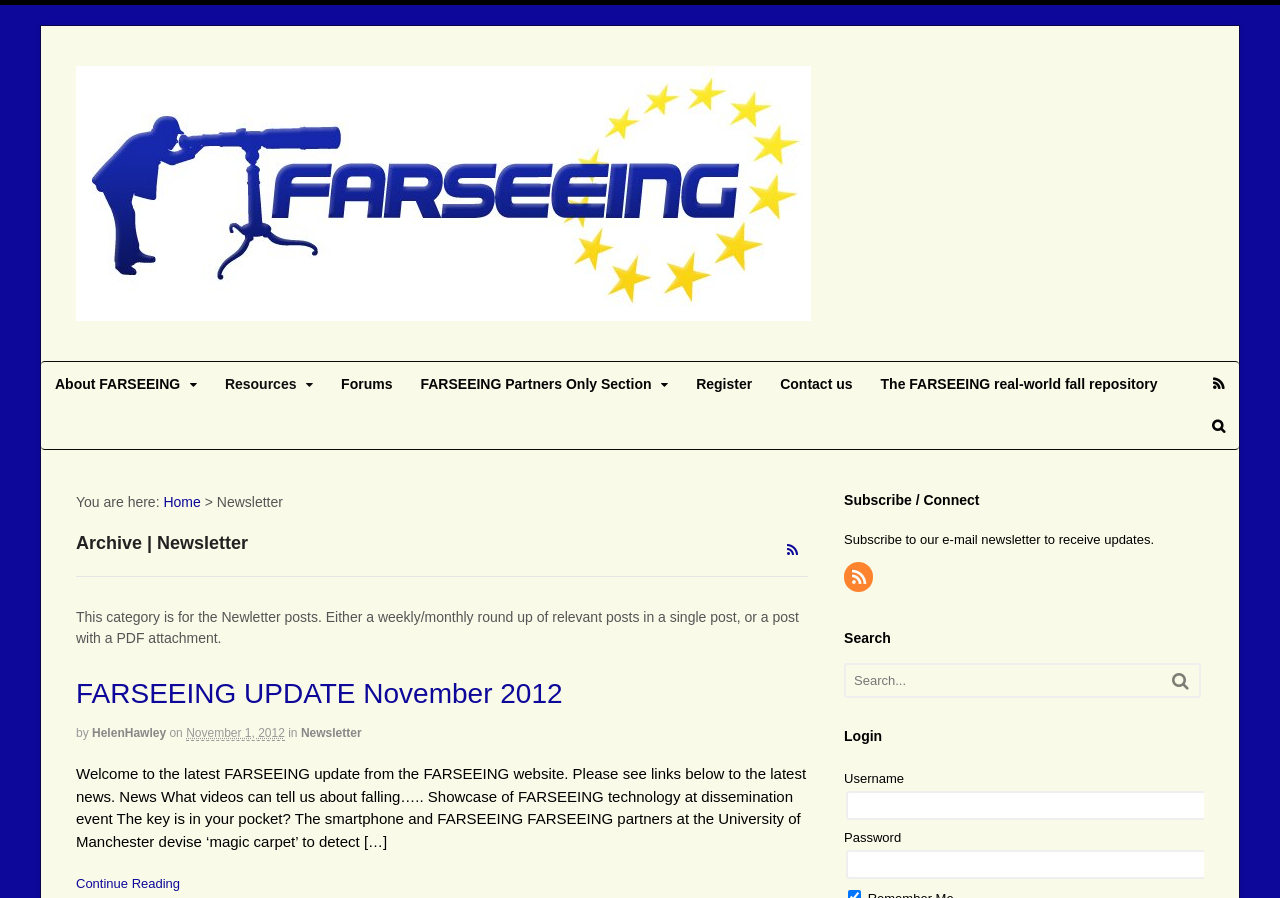Using a single word or phrase, answer the following question: 
What is the purpose of the 'Search' section?

to search the website